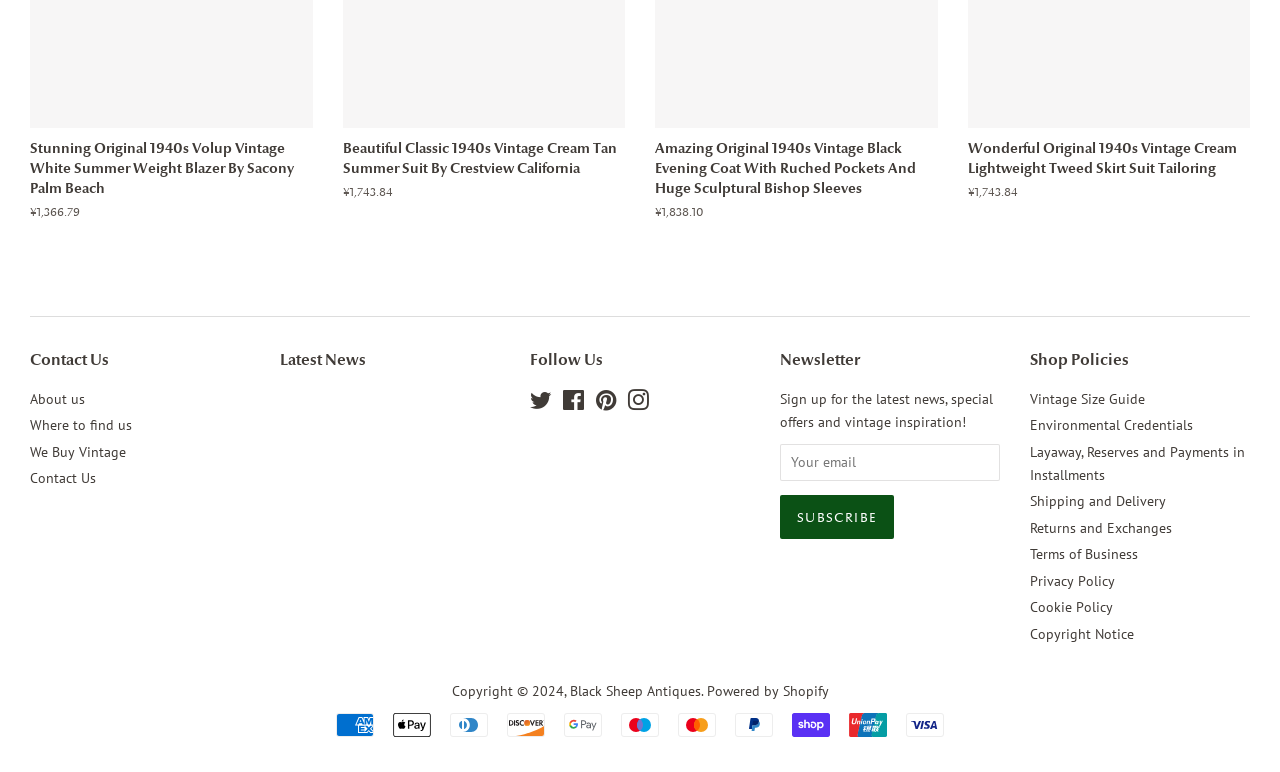Answer the question with a brief word or phrase:
What social media platforms can I follow?

Twitter, Facebook, Pinterest, Instagram